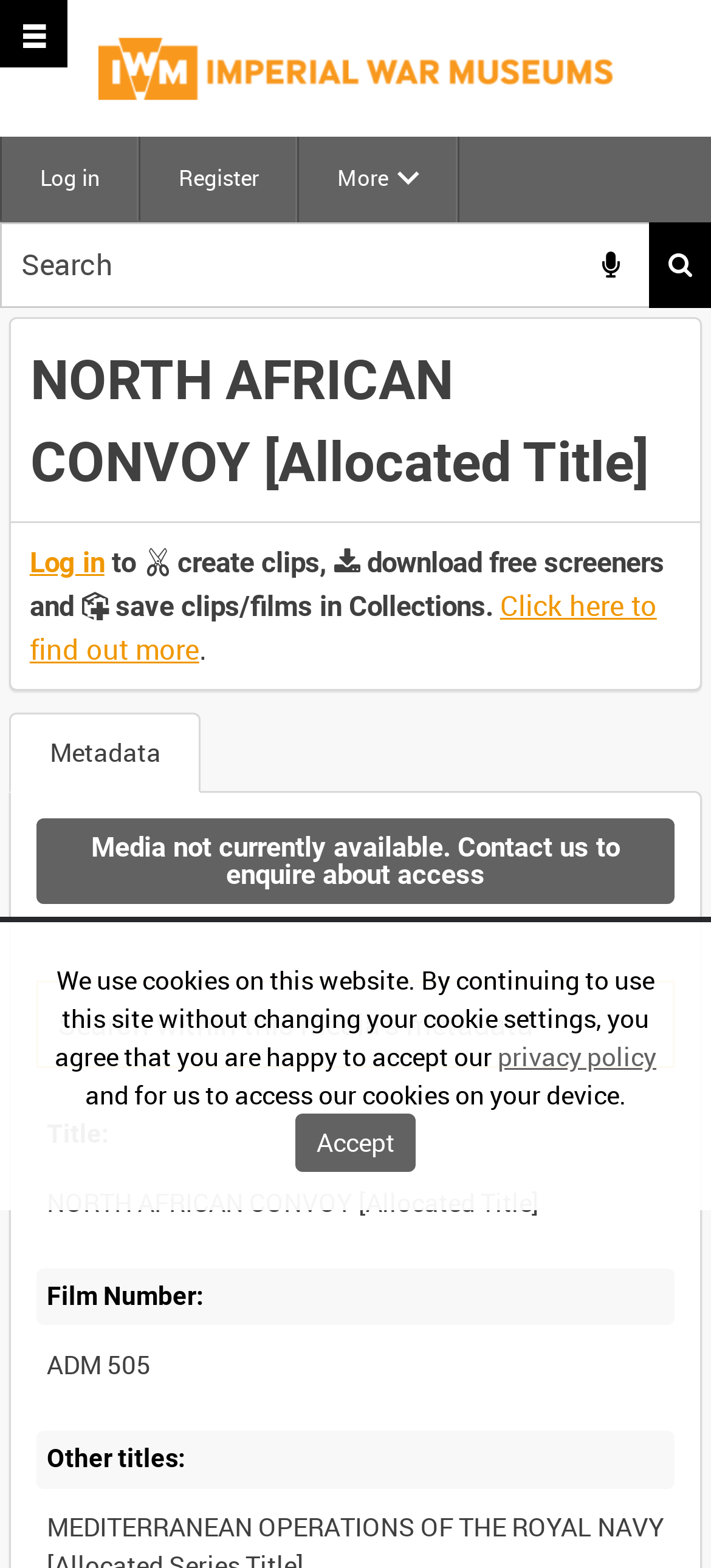Provide the bounding box coordinates of the HTML element this sentence describes: "parent_node: RAFWatton.uk". The bounding box coordinates consist of four float numbers between 0 and 1, i.e., [left, top, right, bottom].

None